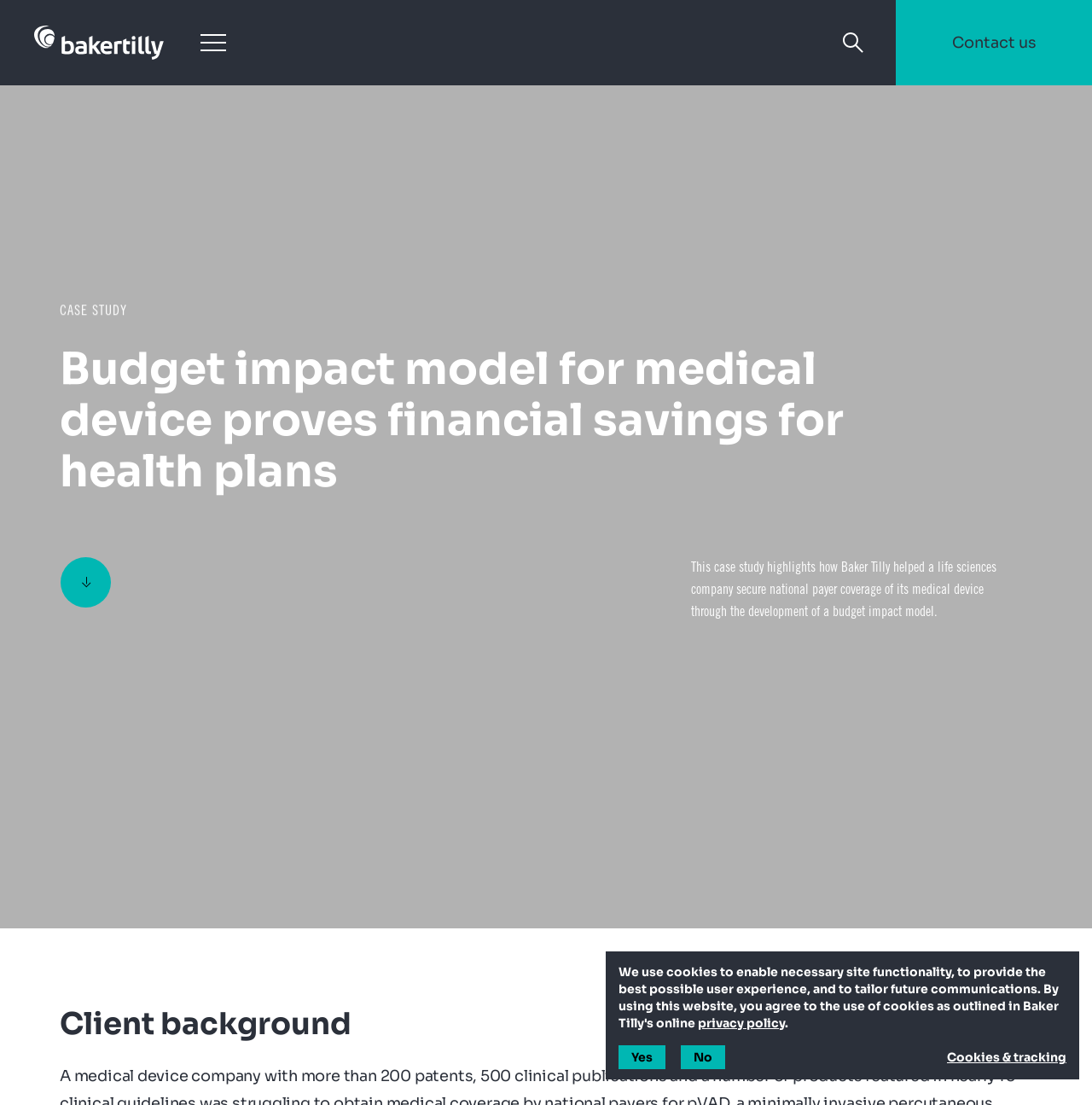Give a detailed account of the webpage.

This webpage is a case study about how Baker Tilly helped a life sciences company secure national payer coverage of its medical device through the development of a budget impact model. 

At the top left corner, there is a link to "Baker Tilly" accompanied by an image of the company's logo. Next to it, there is a menu button. On the top right corner, there is a search bar with a search input field and a search button accompanied by a small image. 

Below the search bar, there is a link to "Contact us" at the top right corner. The main content of the webpage is divided into two sections. The first section has a heading that reads "Budget impact model for medical device proves financial savings for health plans" and a brief summary of the case study. There is also a button with an image on the left side of the section. 

The second section has the same heading and summary as the first section, but it is located lower on the page. There is another button with an image on the left side of this section as well. 

Further down the page, there is a heading that reads "Client background". At the bottom of the page, there are several links to "privacy policy", "Cookies & tracking", and two buttons labeled "Yes" and "No".